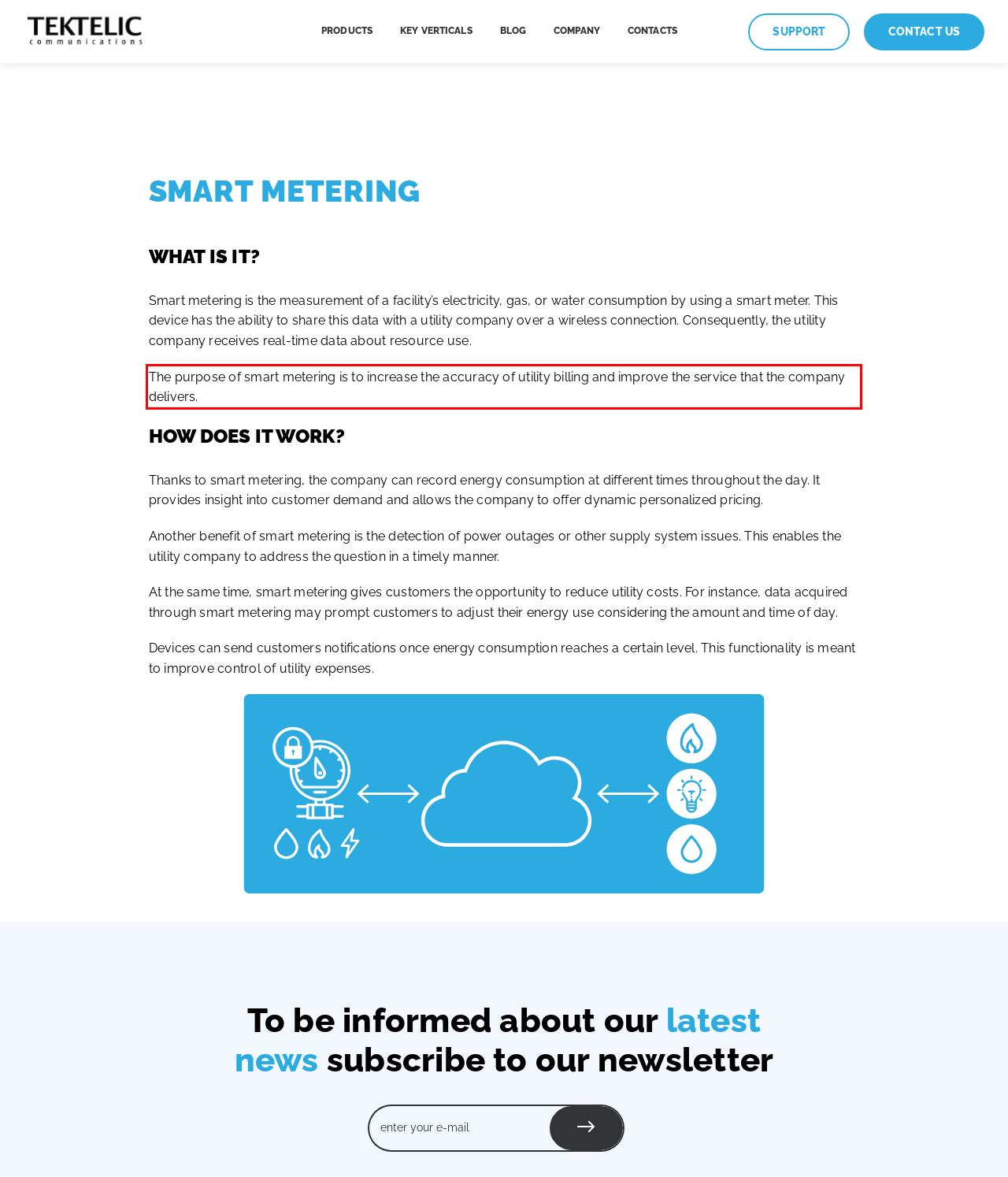Given a screenshot of a webpage, identify the red bounding box and perform OCR to recognize the text within that box.

The purpose of smart metering is to increase the accuracy of utility billing and improve the service that the company delivers.